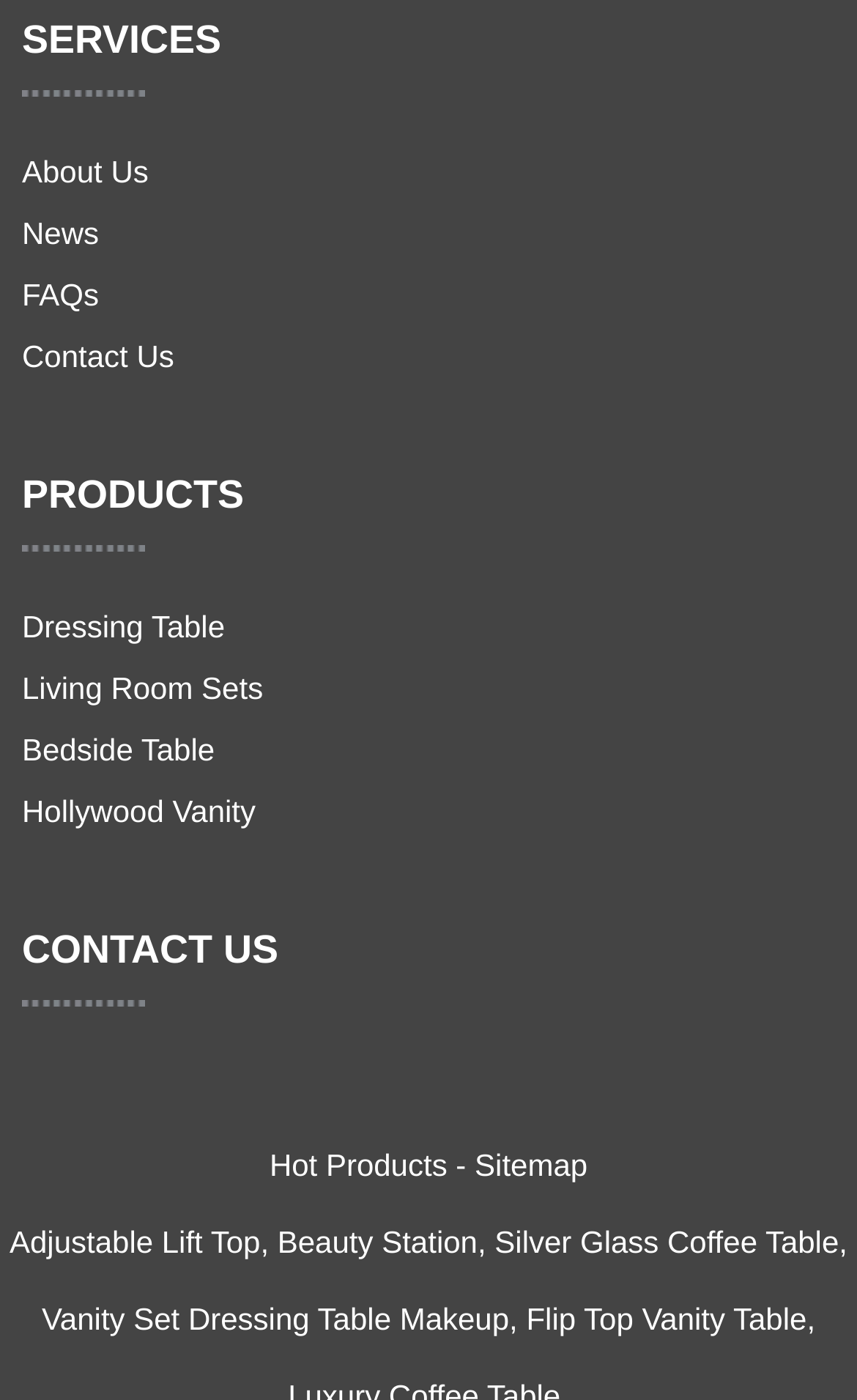Pinpoint the bounding box coordinates of the clickable area needed to execute the instruction: "contact us". The coordinates should be specified as four float numbers between 0 and 1, i.e., [left, top, right, bottom].

[0.026, 0.242, 0.203, 0.267]